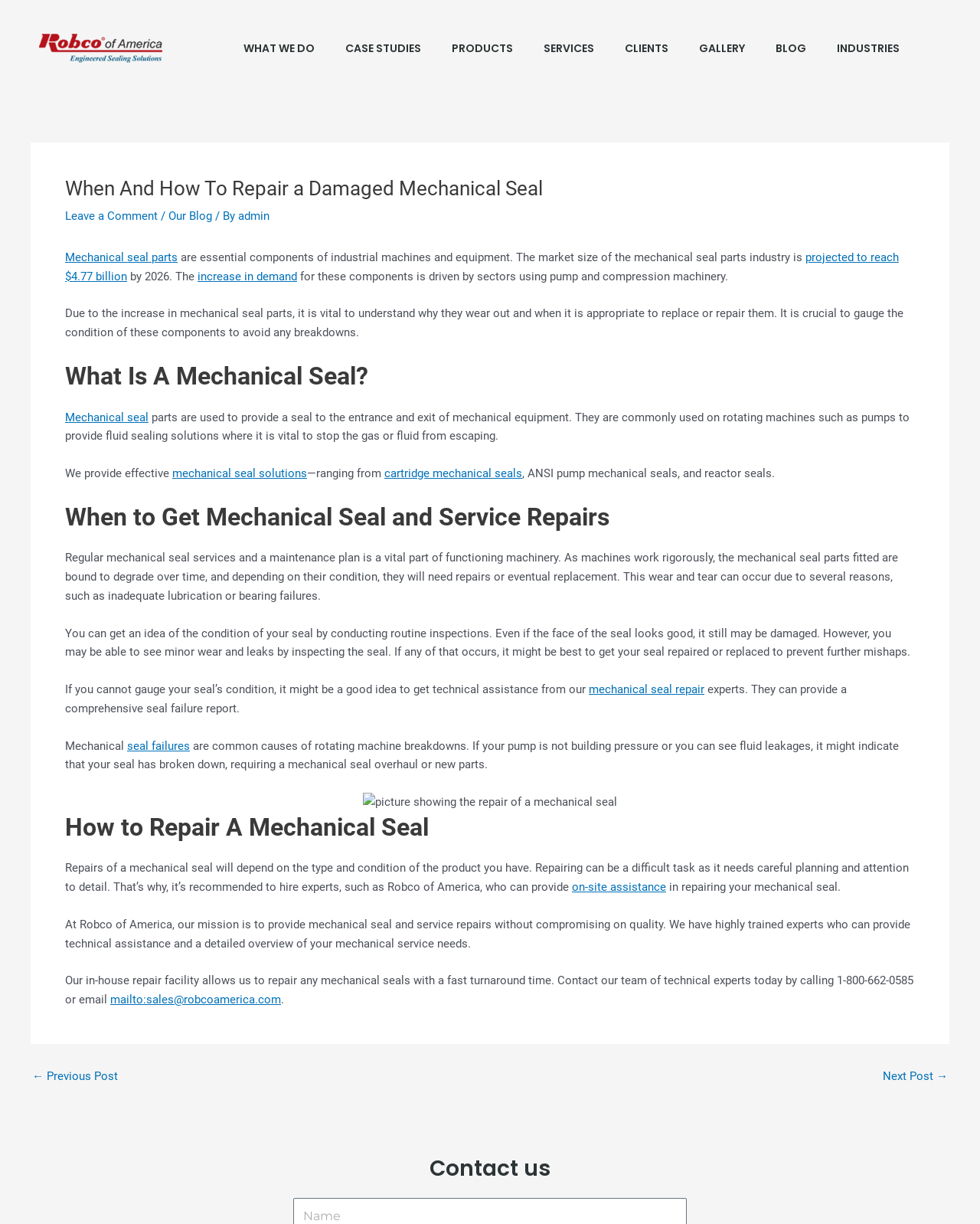Determine the bounding box coordinates of the clickable element to complete this instruction: "Click the 'CASE STUDIES' menu". Provide the coordinates in the format of four float numbers between 0 and 1, [left, top, right, bottom].

[0.337, 0.025, 0.445, 0.054]